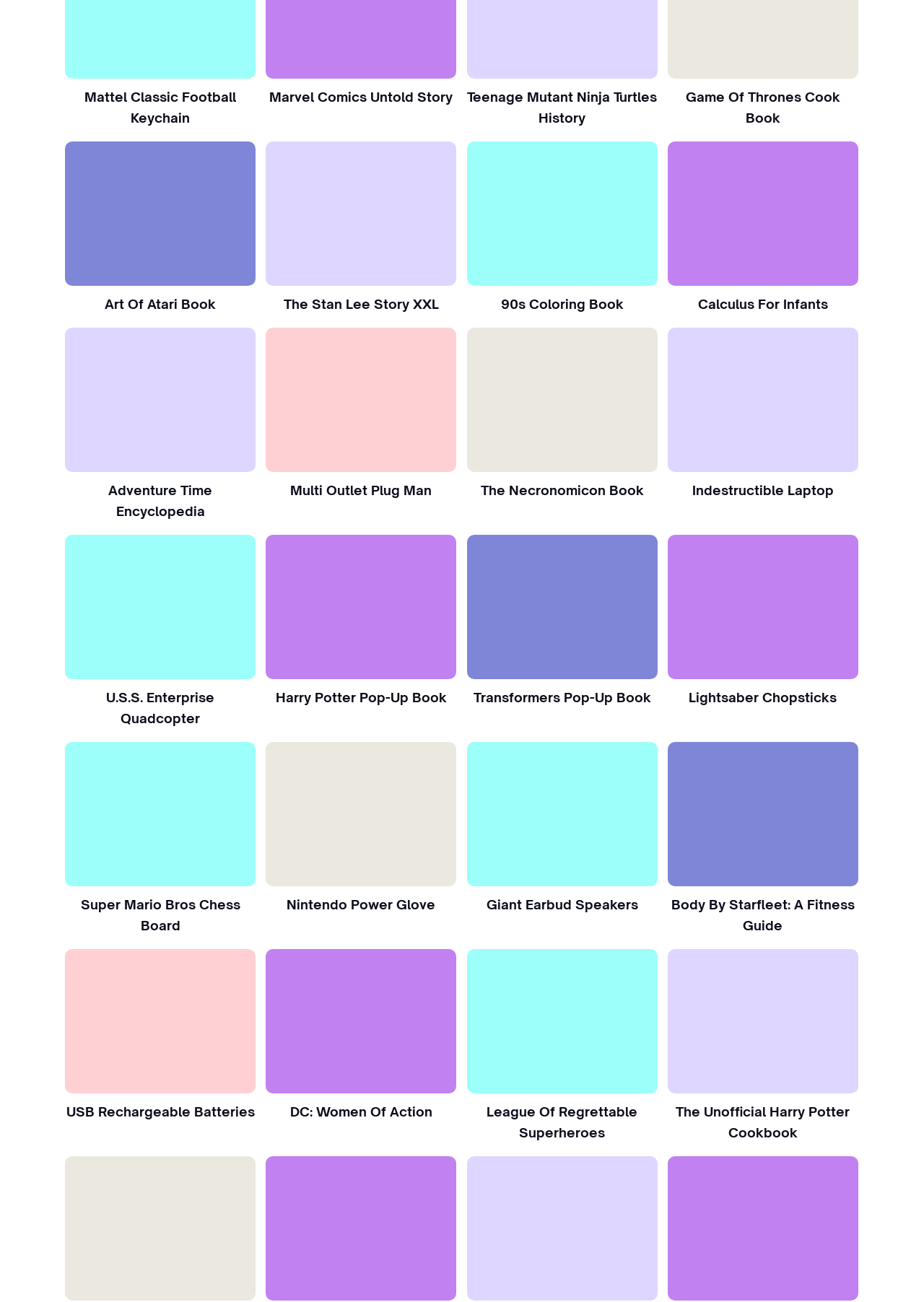What is the theme of the 'Harry Potter Pop-Up Book'?
Please provide a comprehensive answer based on the contents of the image.

Based on the title 'Harry Potter Pop-Up Book', I can infer that the theme of the book is related to the Harry Potter franchise, possibly featuring pop-up illustrations and scenes from the series.